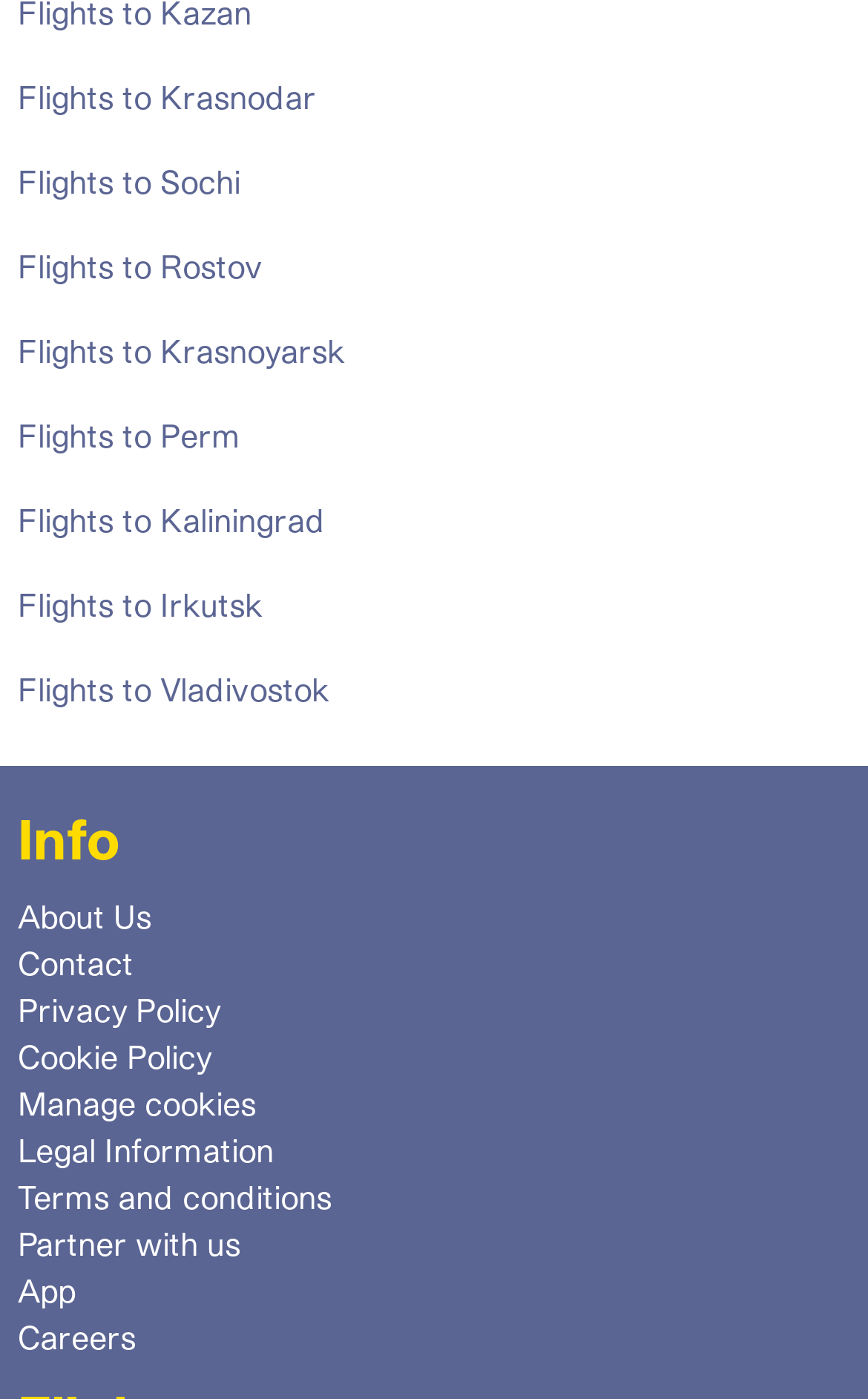Please provide a comprehensive response to the question based on the details in the image: What is the section below the flight links?

After the list of flight links, there is a heading element with the text 'Info'. This suggests that the section below the flight links is related to information or details about the flights or the website.